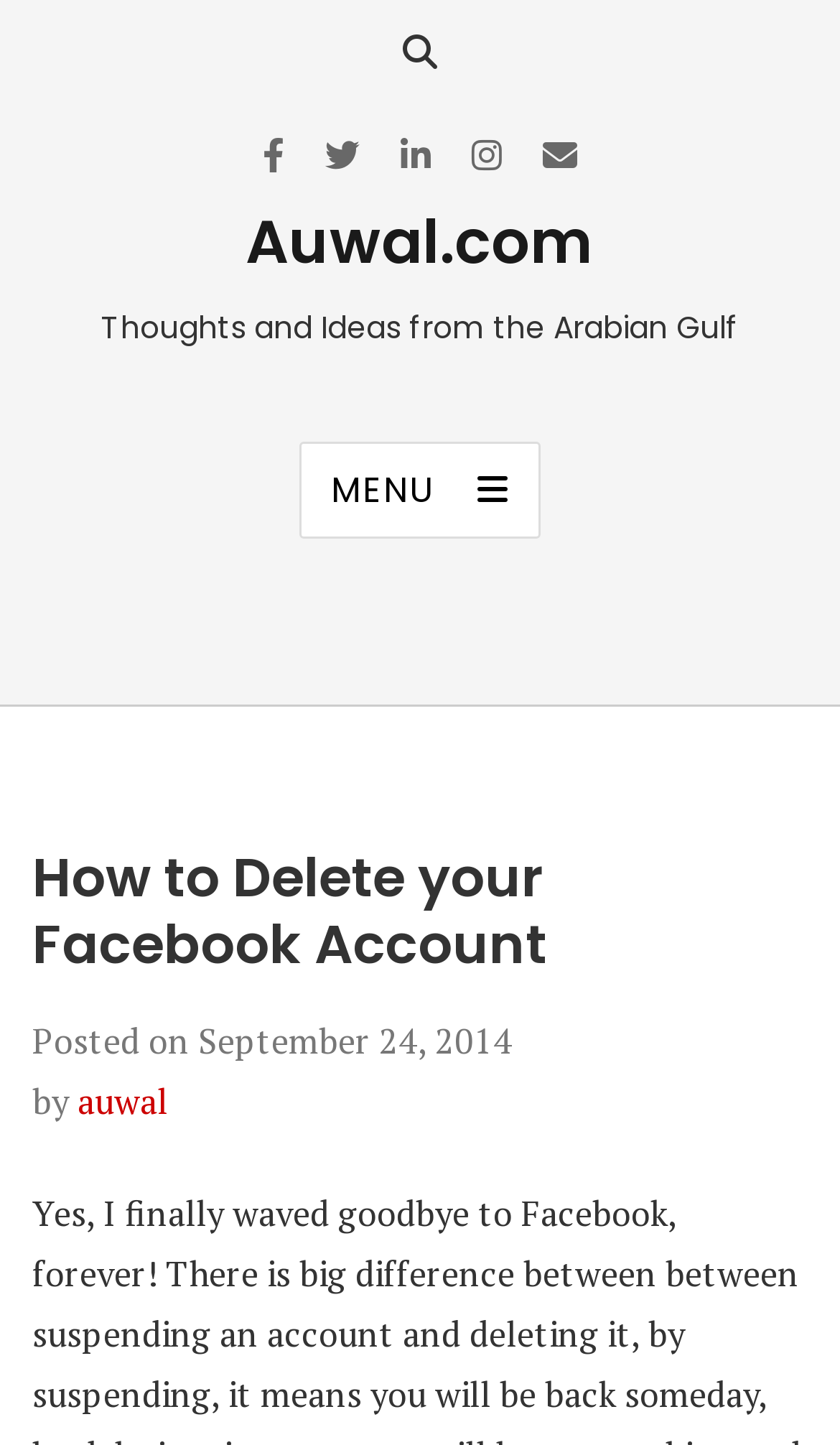Write a detailed summary of the webpage.

The webpage is about deleting a Facebook account, as indicated by the title "How to Delete your Facebook Account". At the top left, there are five social media icons, each represented by a Unicode character. To the right of these icons, the website's name "Auwal.com" is displayed. Below the icons, a tagline "Thoughts and Ideas from the Arabian Gulf" is written.

On the right side of the top section, a menu button labeled "MENU" is located, which controls the site navigation and social navigation when expanded. Below this button, the main content of the webpage begins. The title "How to Delete your Facebook Account" is displayed as a heading, followed by the post's metadata, including the text "Posted on" and the date "September 24, 2014". The author's name "auwal" is also mentioned, which is a clickable link.